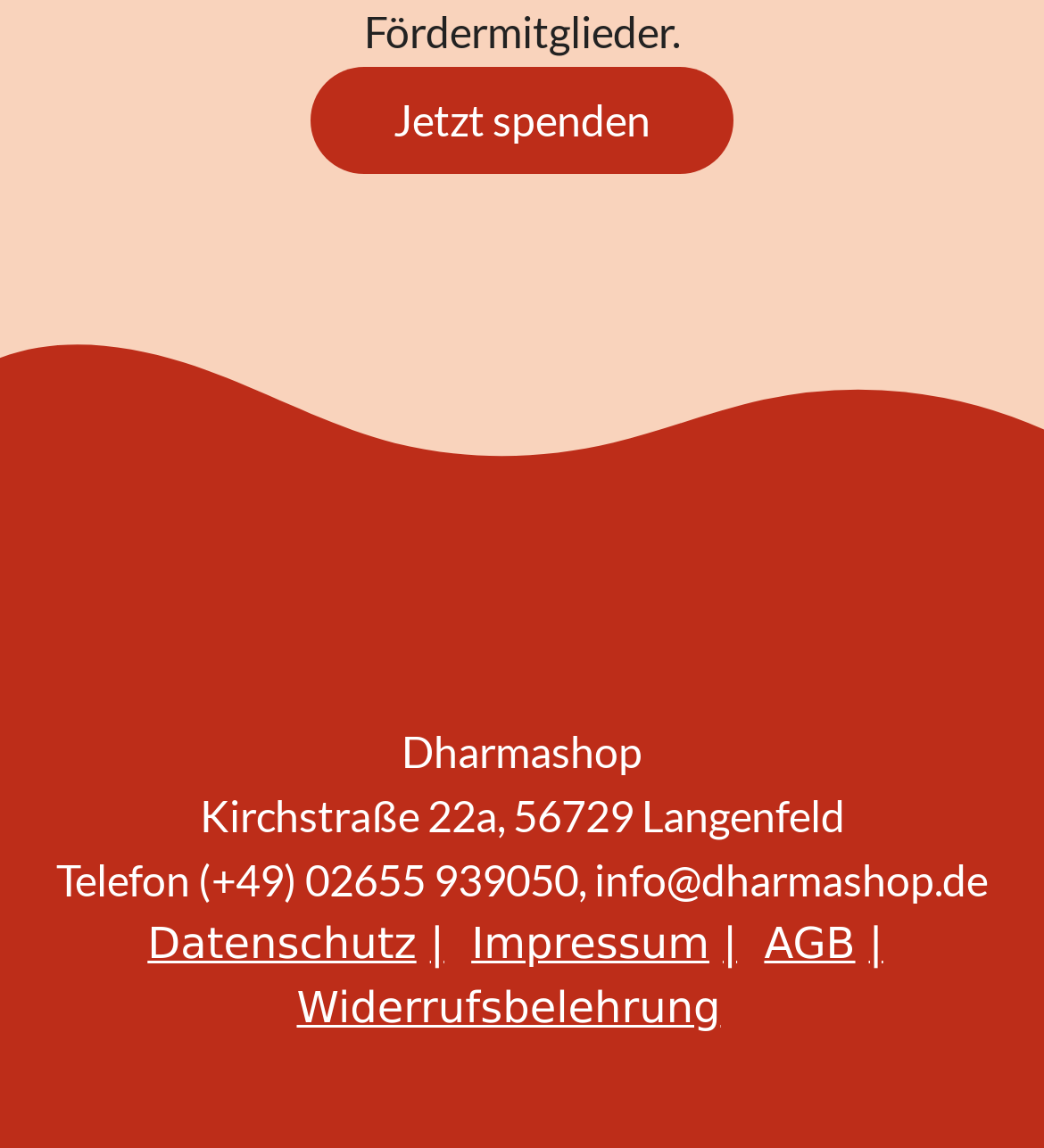What is the name of the shop? Observe the screenshot and provide a one-word or short phrase answer.

Dharmashop